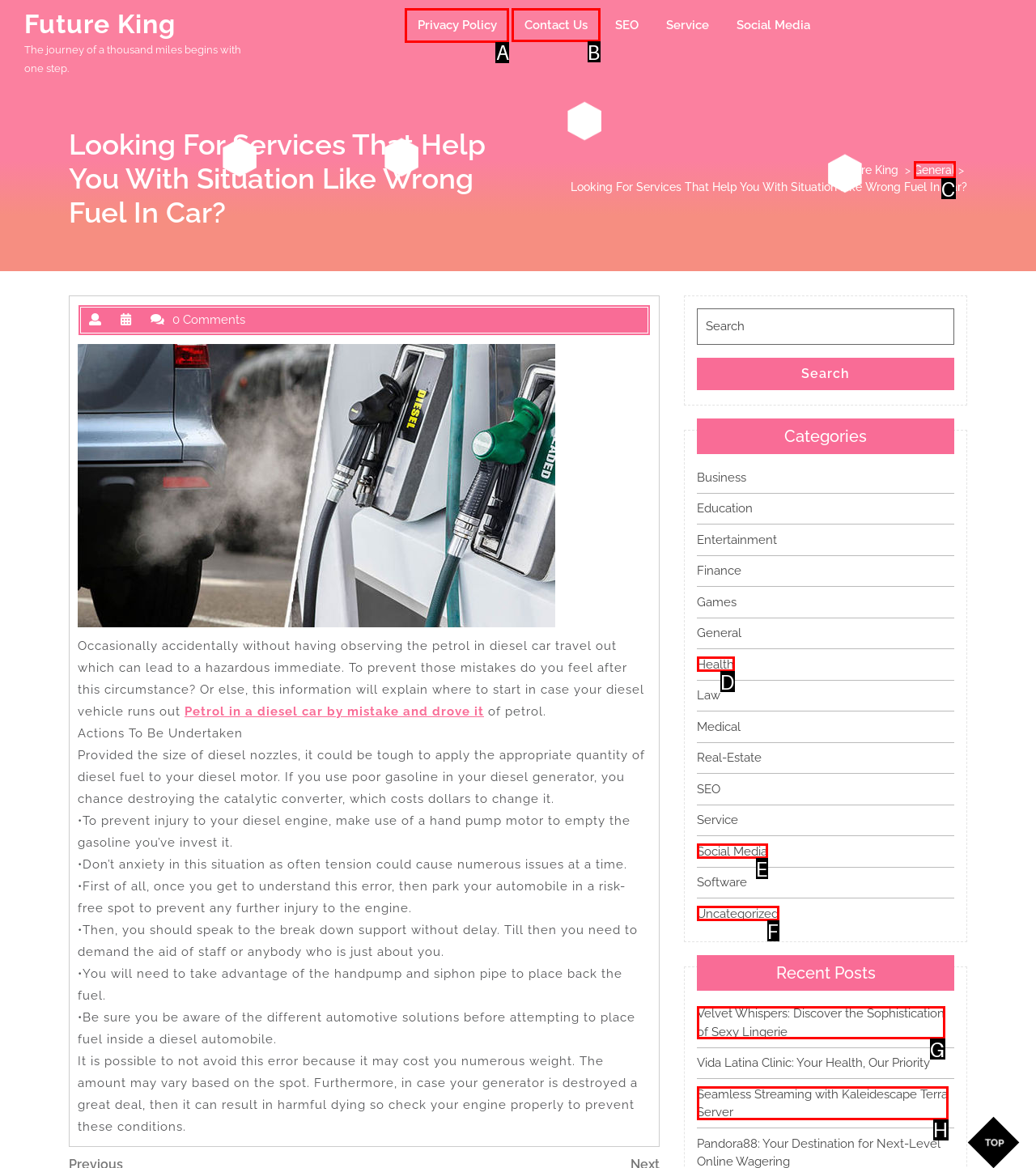For the task: Click on the 'Contact Us' link, identify the HTML element to click.
Provide the letter corresponding to the right choice from the given options.

B